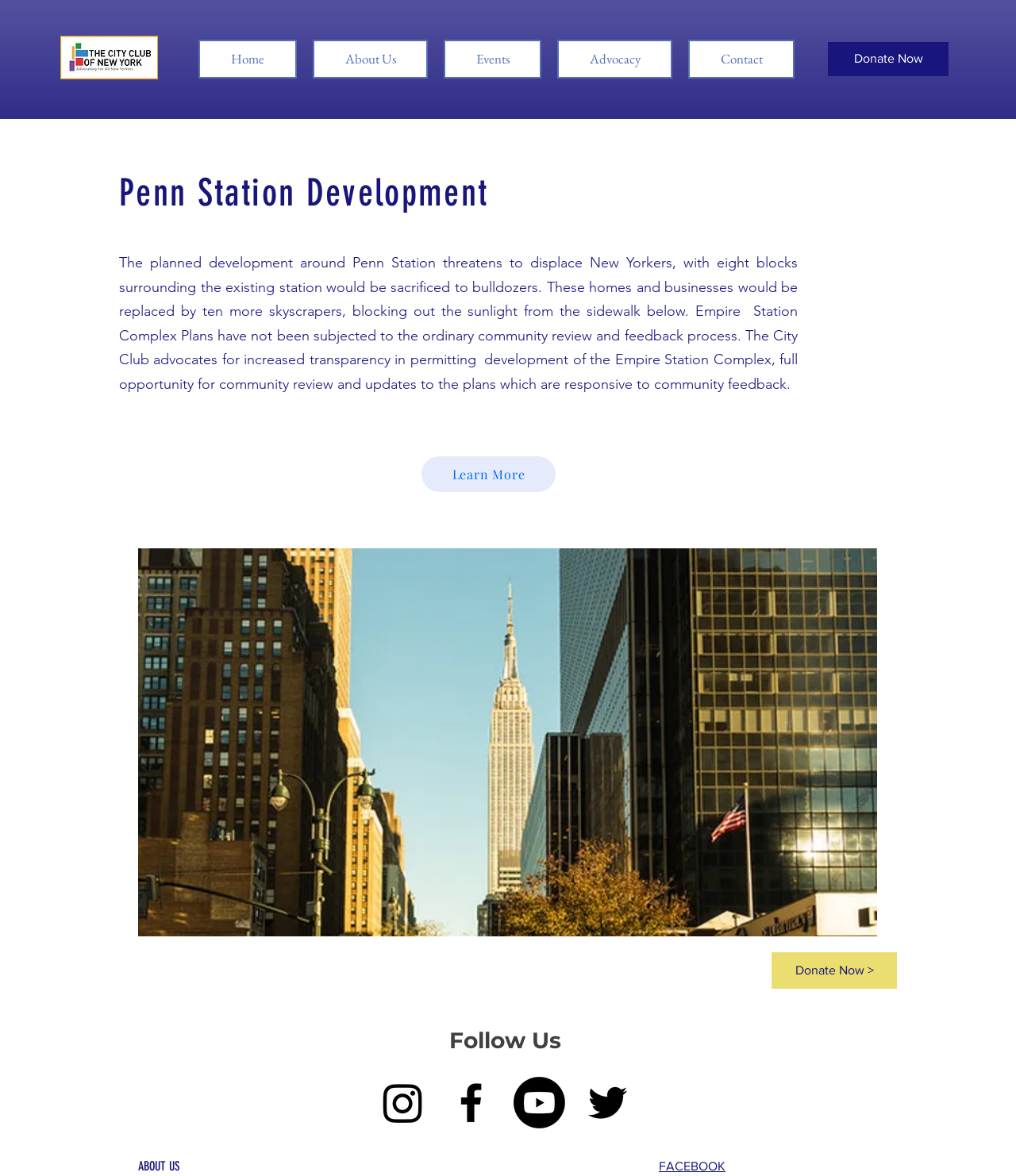Please specify the bounding box coordinates of the clickable section necessary to execute the following command: "Learn more about Penn Station Development".

[0.415, 0.388, 0.547, 0.418]